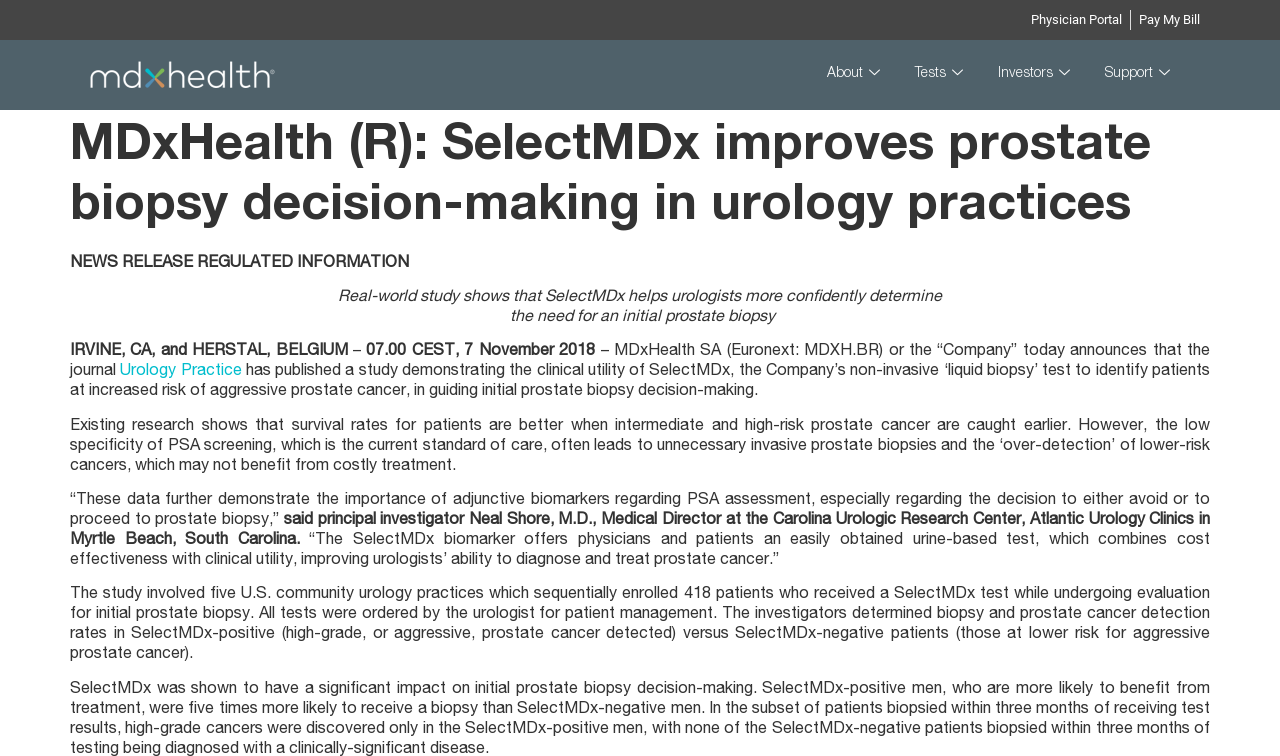Identify the headline of the webpage and generate its text content.

MDxHealth (R): SelectMDx improves prostate biopsy decision-making in urology practices